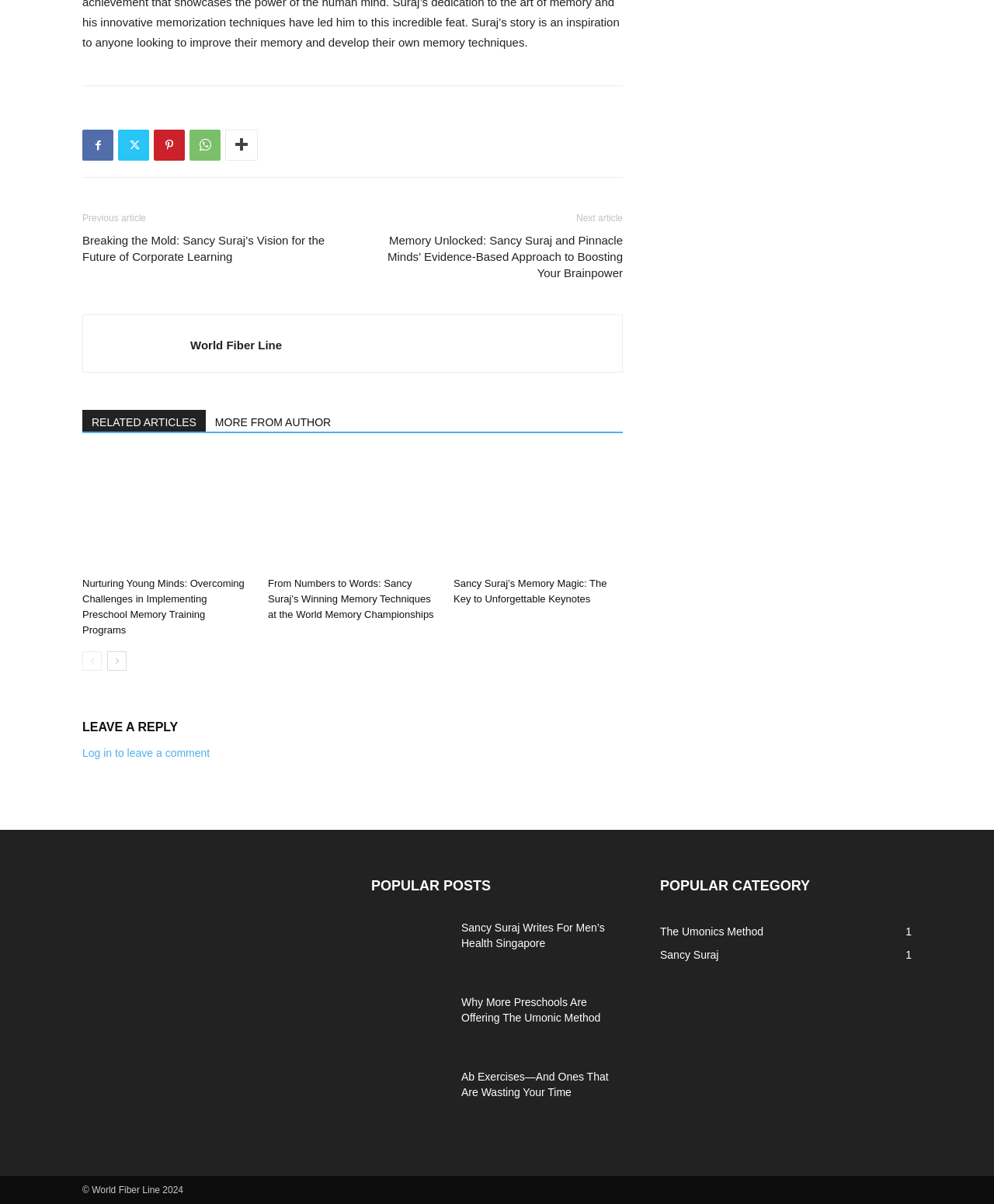Please determine the bounding box coordinates of the section I need to click to accomplish this instruction: "Click on the 'Previous article' link".

[0.083, 0.177, 0.147, 0.186]